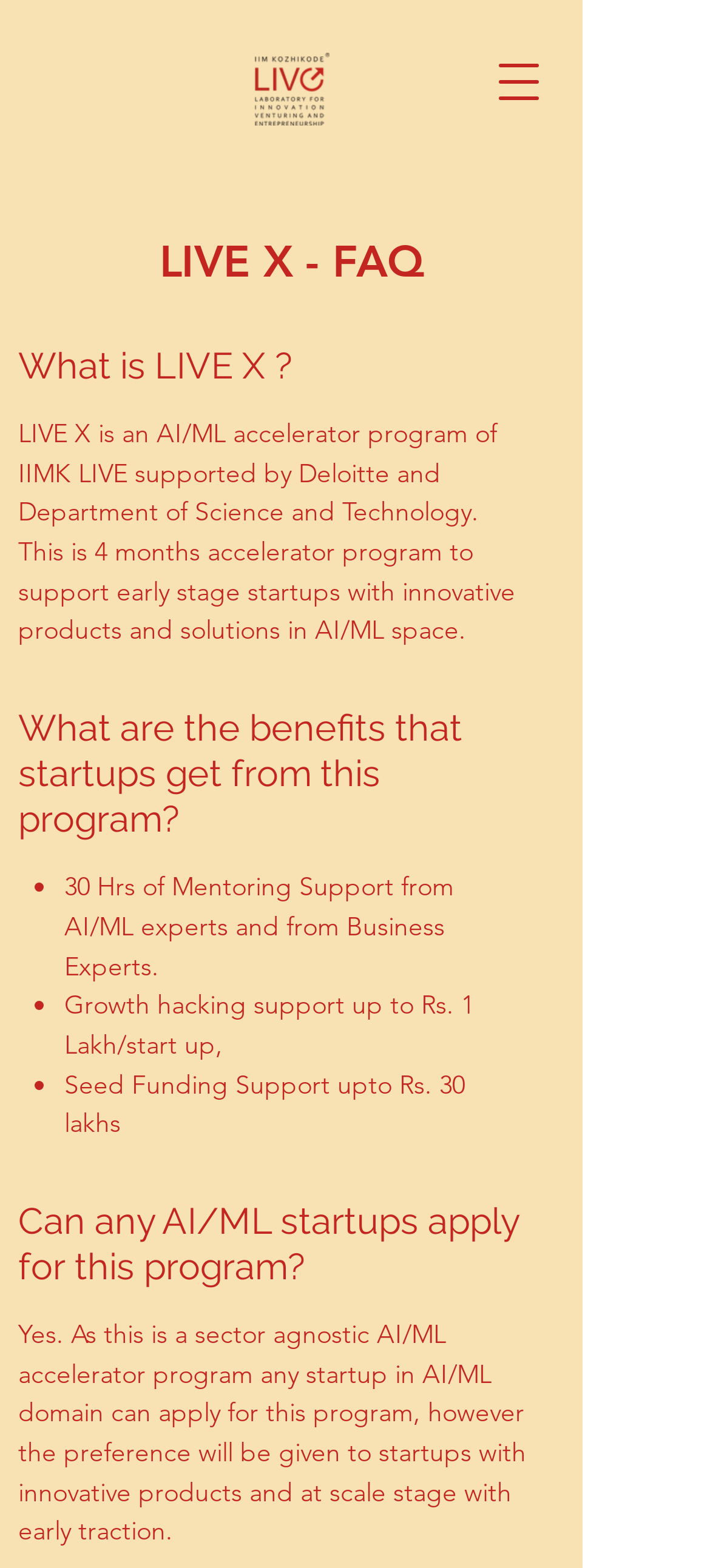Locate and extract the headline of this webpage.

LIVE X - FAQ